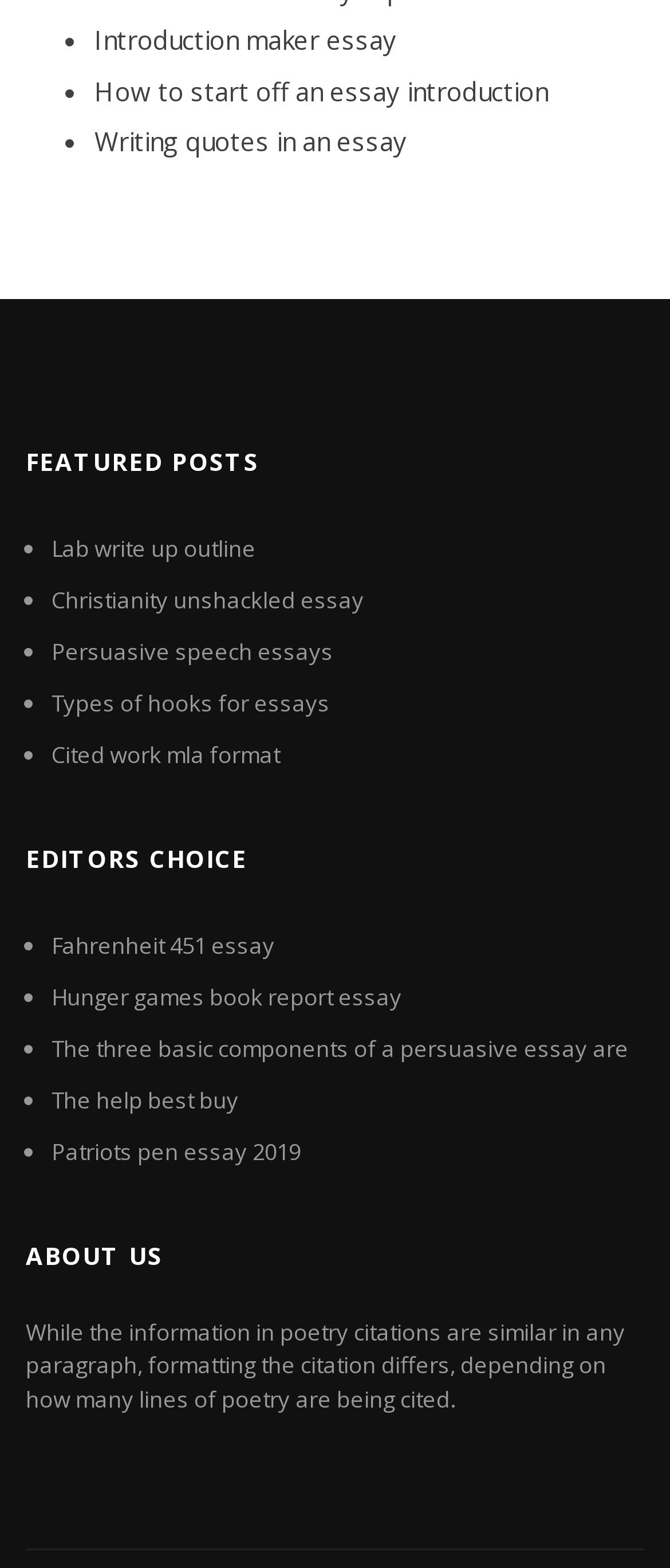Determine the bounding box coordinates of the clickable region to execute the instruction: "Click on 'Introduction maker essay'". The coordinates should be four float numbers between 0 and 1, denoted as [left, top, right, bottom].

[0.141, 0.014, 0.592, 0.036]